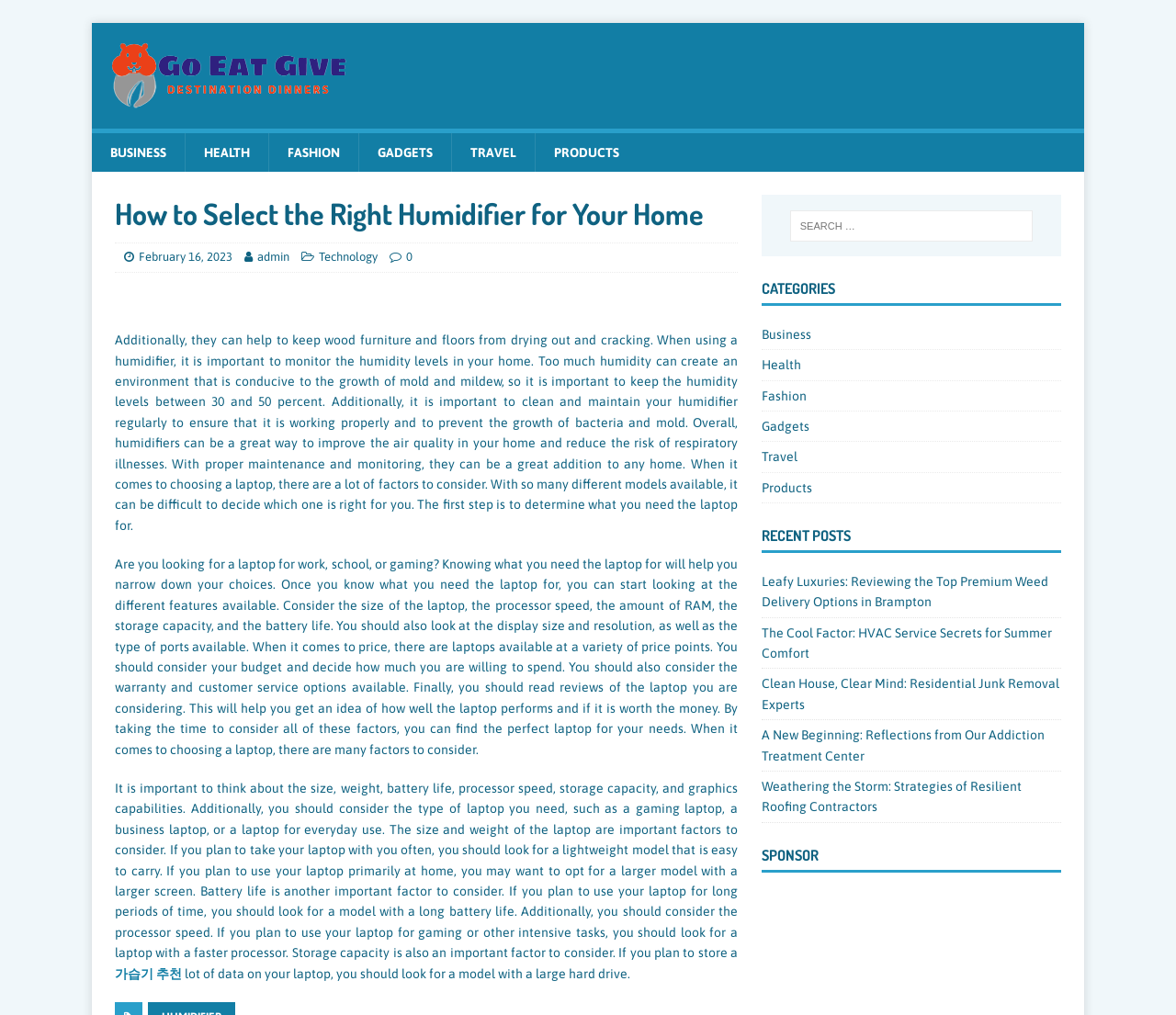Using the given description, provide the bounding box coordinates formatted as (top-left x, top-left y, bottom-right x, bottom-right y), with all values being floating point numbers between 0 and 1. Description: February 16, 2023

[0.118, 0.246, 0.198, 0.26]